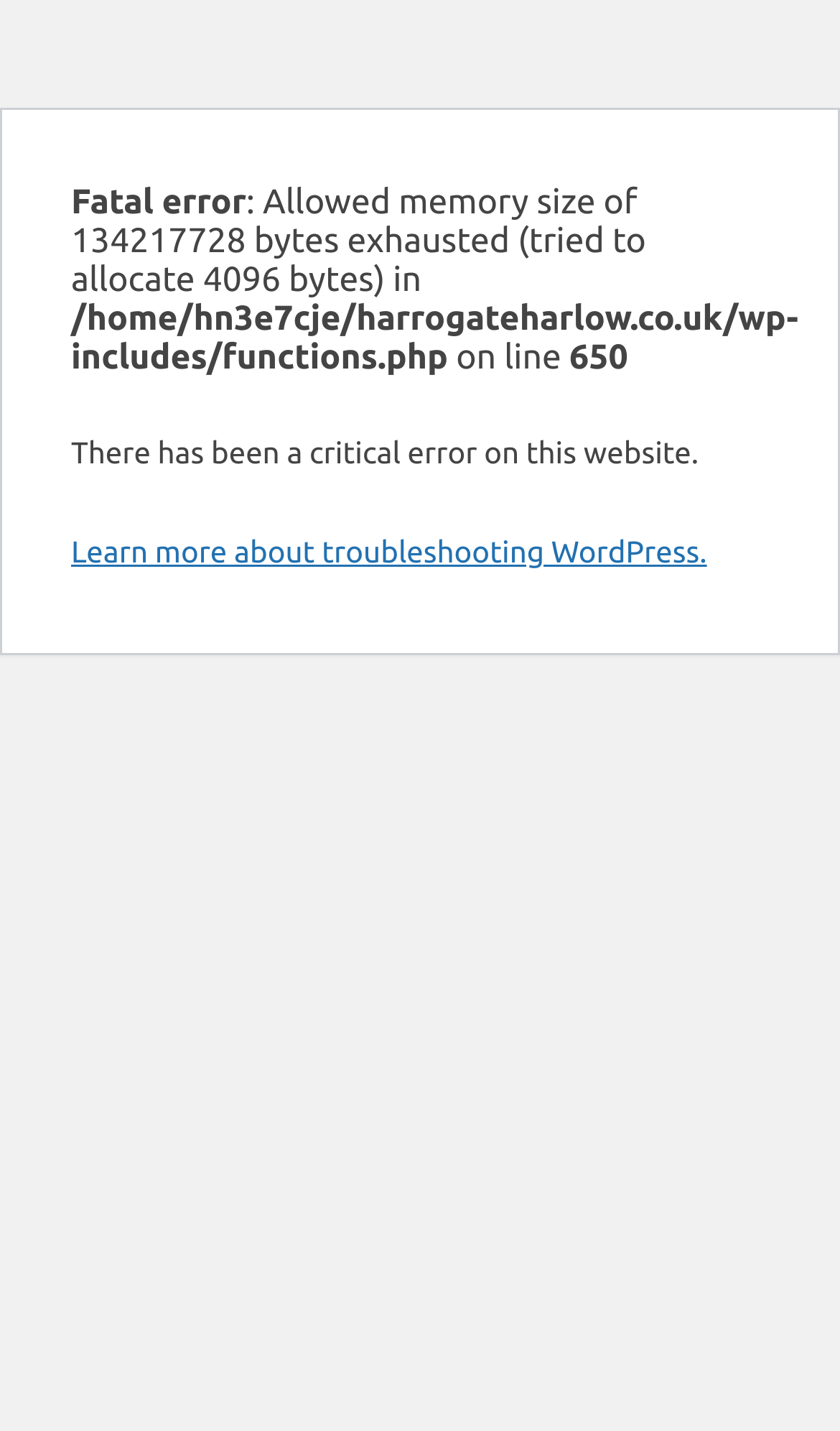What is the line number where the error occurred?
Carefully analyze the image and provide a thorough answer to the question.

The line number where the error occurred is mentioned as 650, which is part of the error message, indicating the specific line in the file where the error happened.